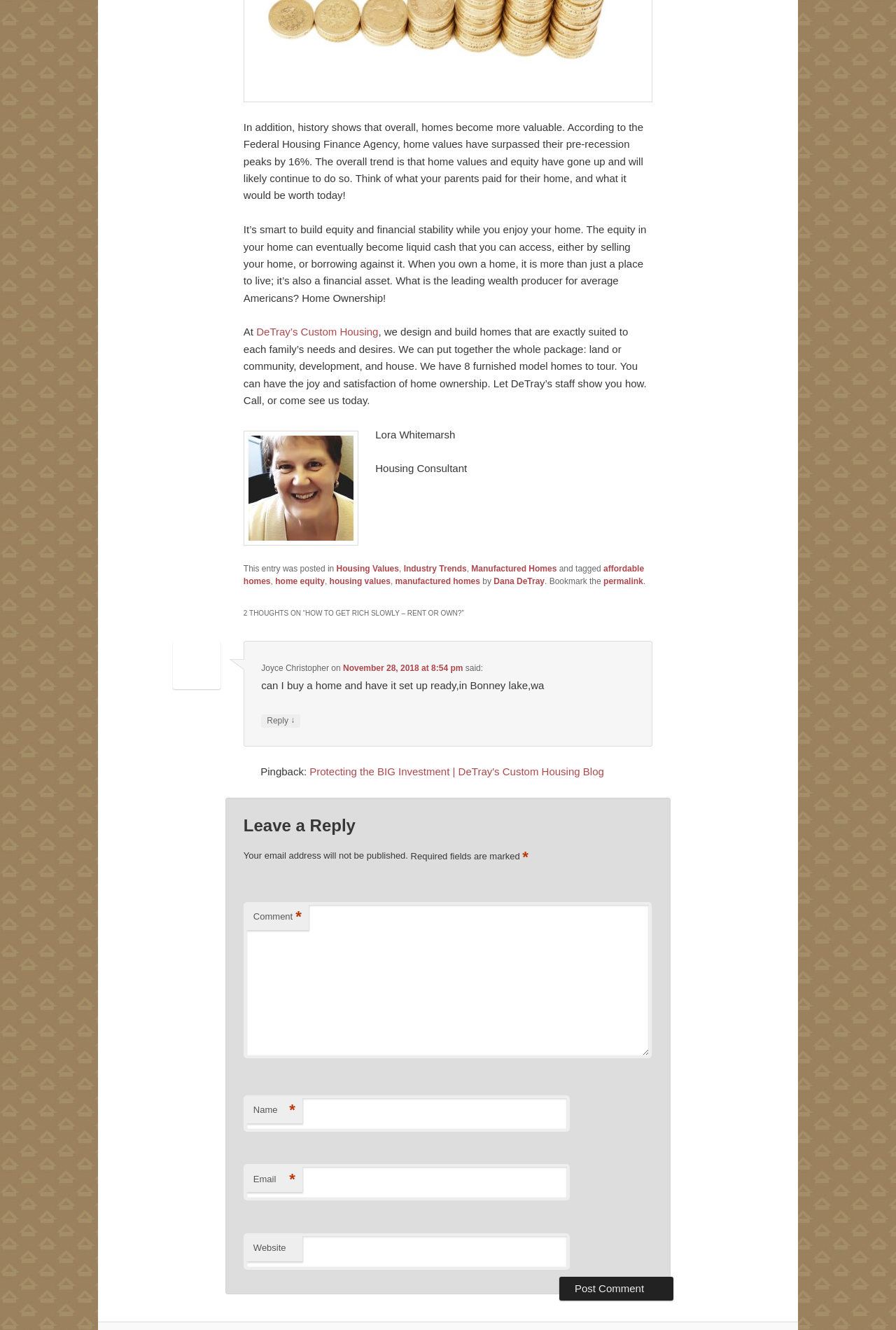What is the name of the company that designs and builds homes?
Identify the answer in the screenshot and reply with a single word or phrase.

DeTray's Custom Housing